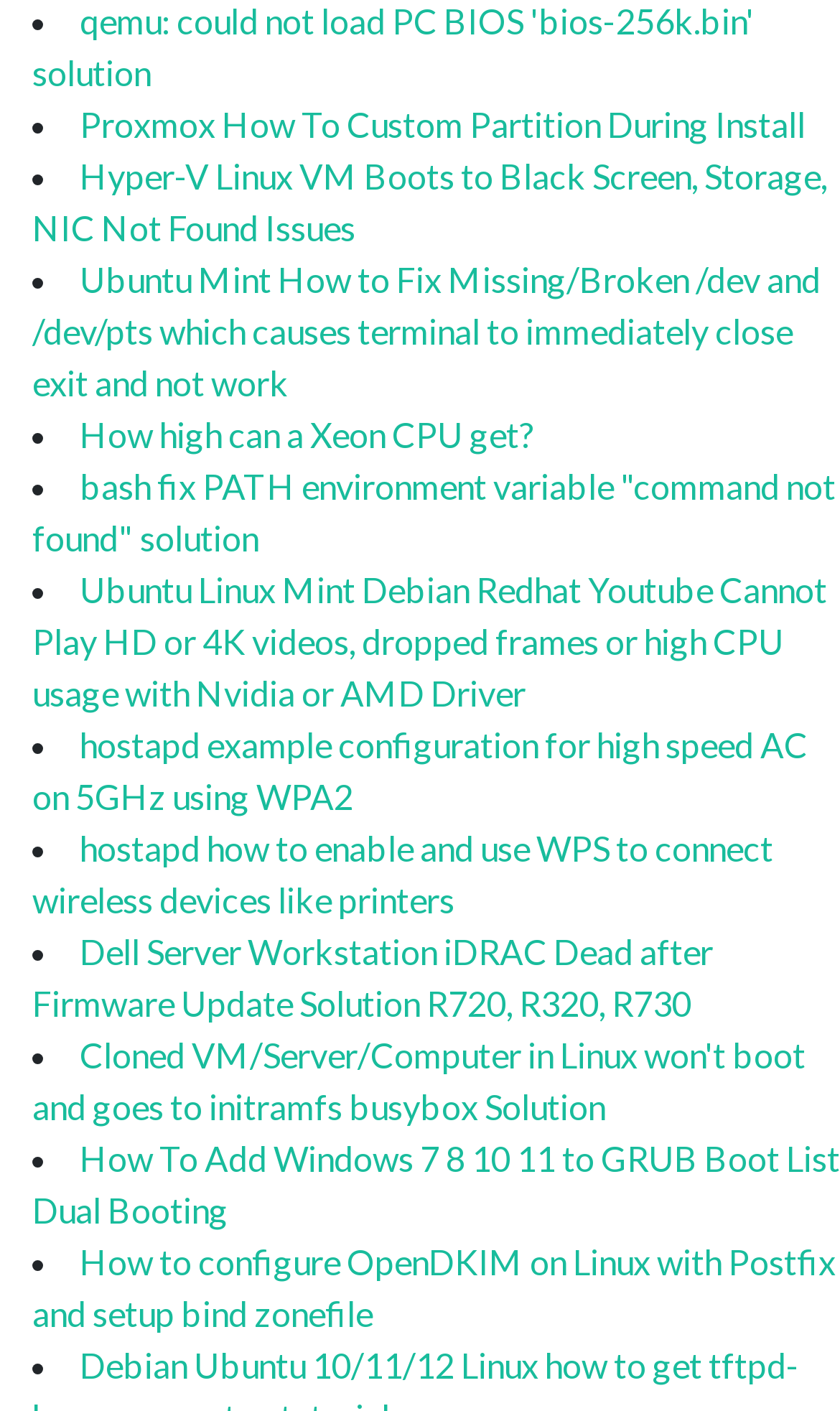Find the bounding box coordinates for the area that should be clicked to accomplish the instruction: "check rtp slot gacor".

None